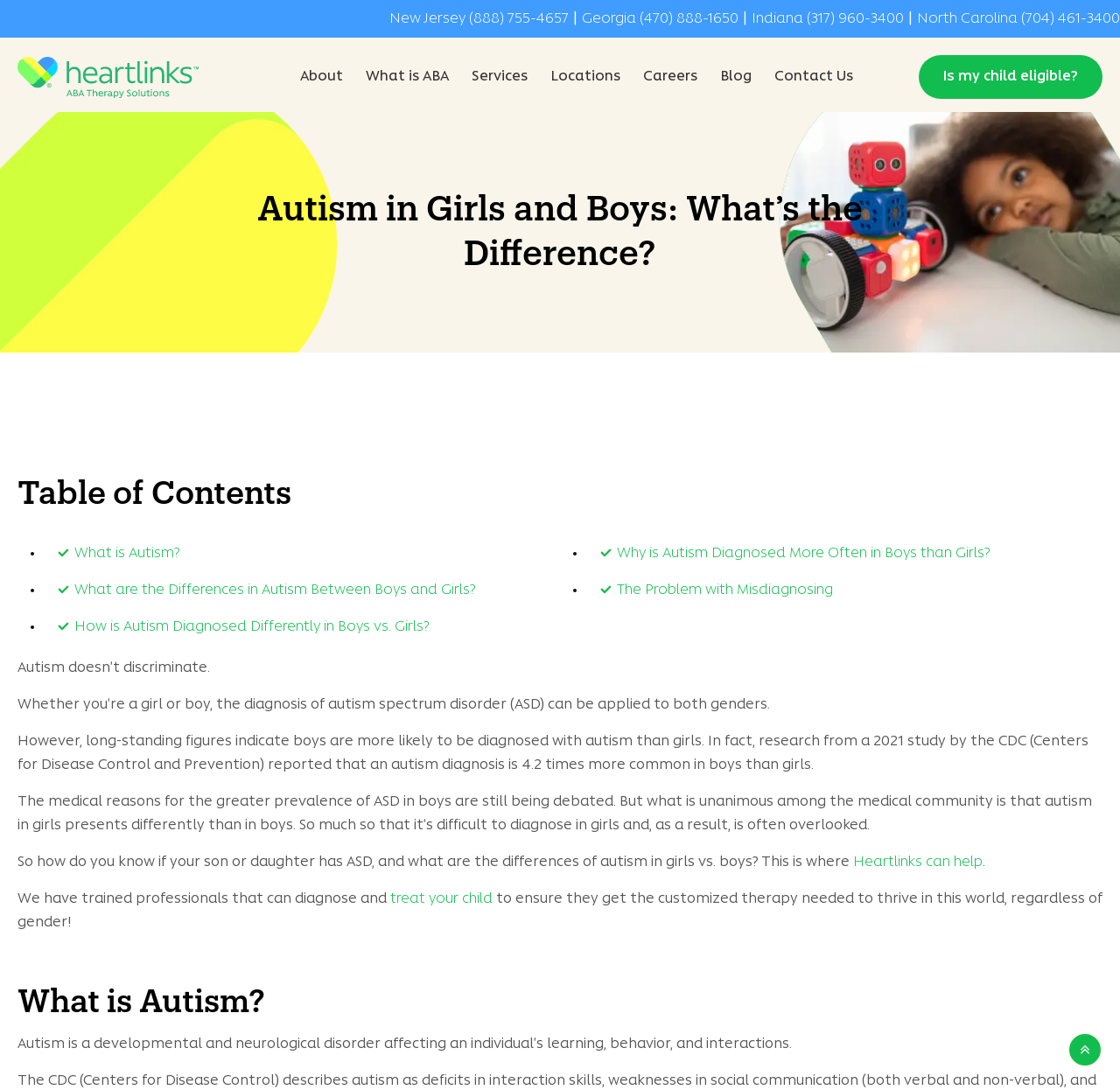Find the bounding box of the web element that fits this description: "Heartlinks can help".

[0.762, 0.785, 0.877, 0.798]